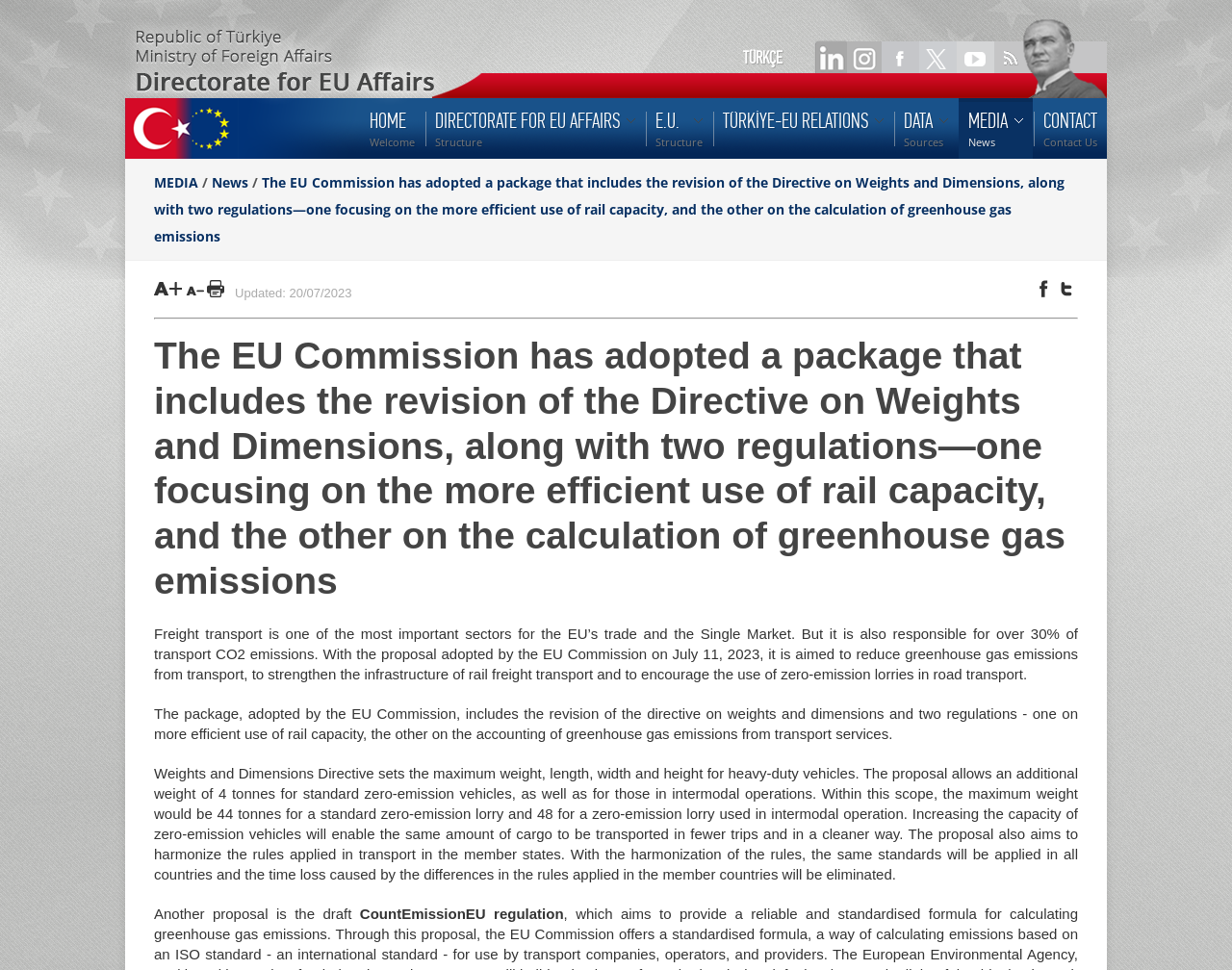Please identify the bounding box coordinates of the area that needs to be clicked to follow this instruction: "Go to the HOME page".

[0.292, 0.101, 0.345, 0.194]